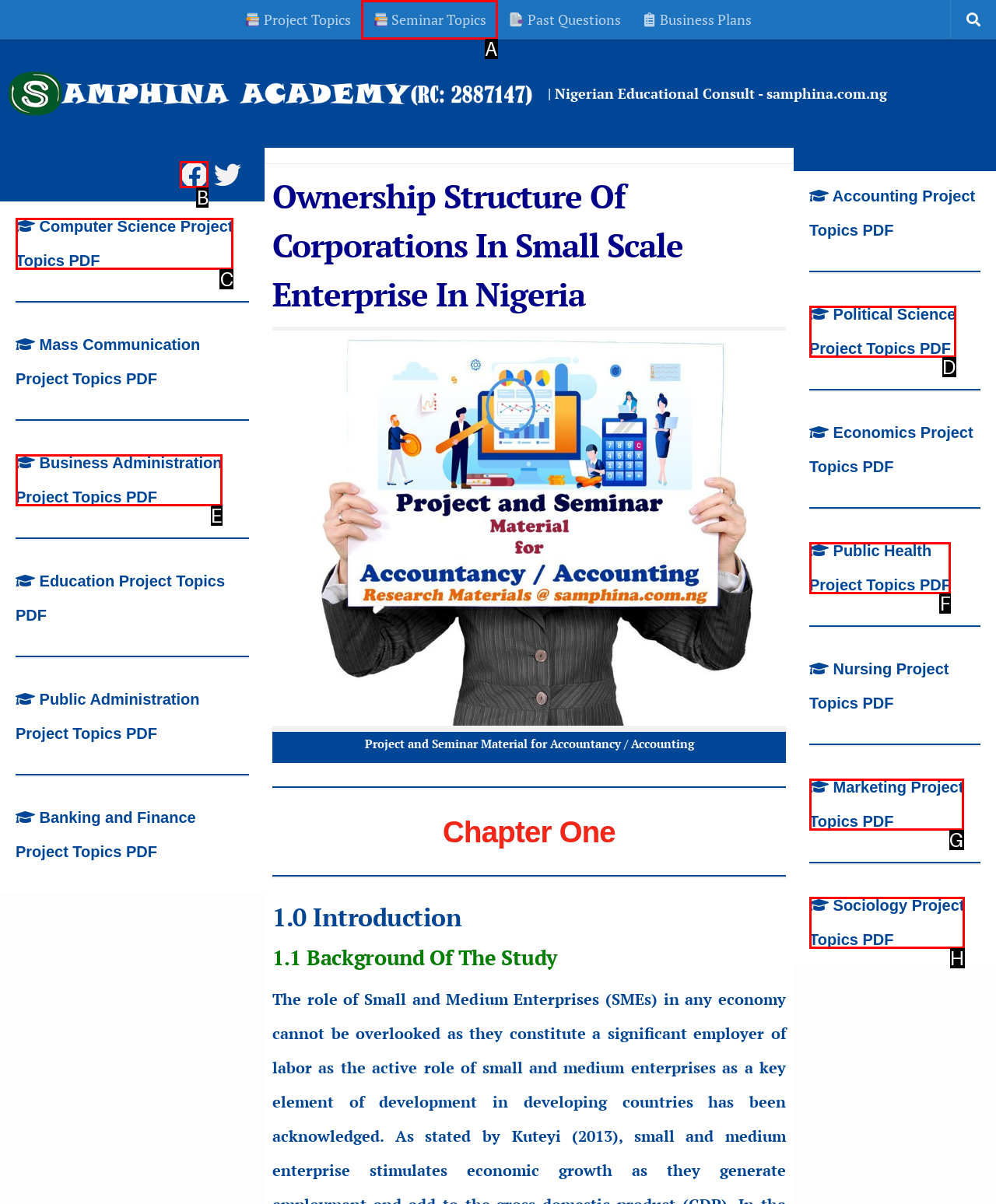Determine the letter of the UI element I should click on to complete the task: Follow us on Facebook from the provided choices in the screenshot.

B